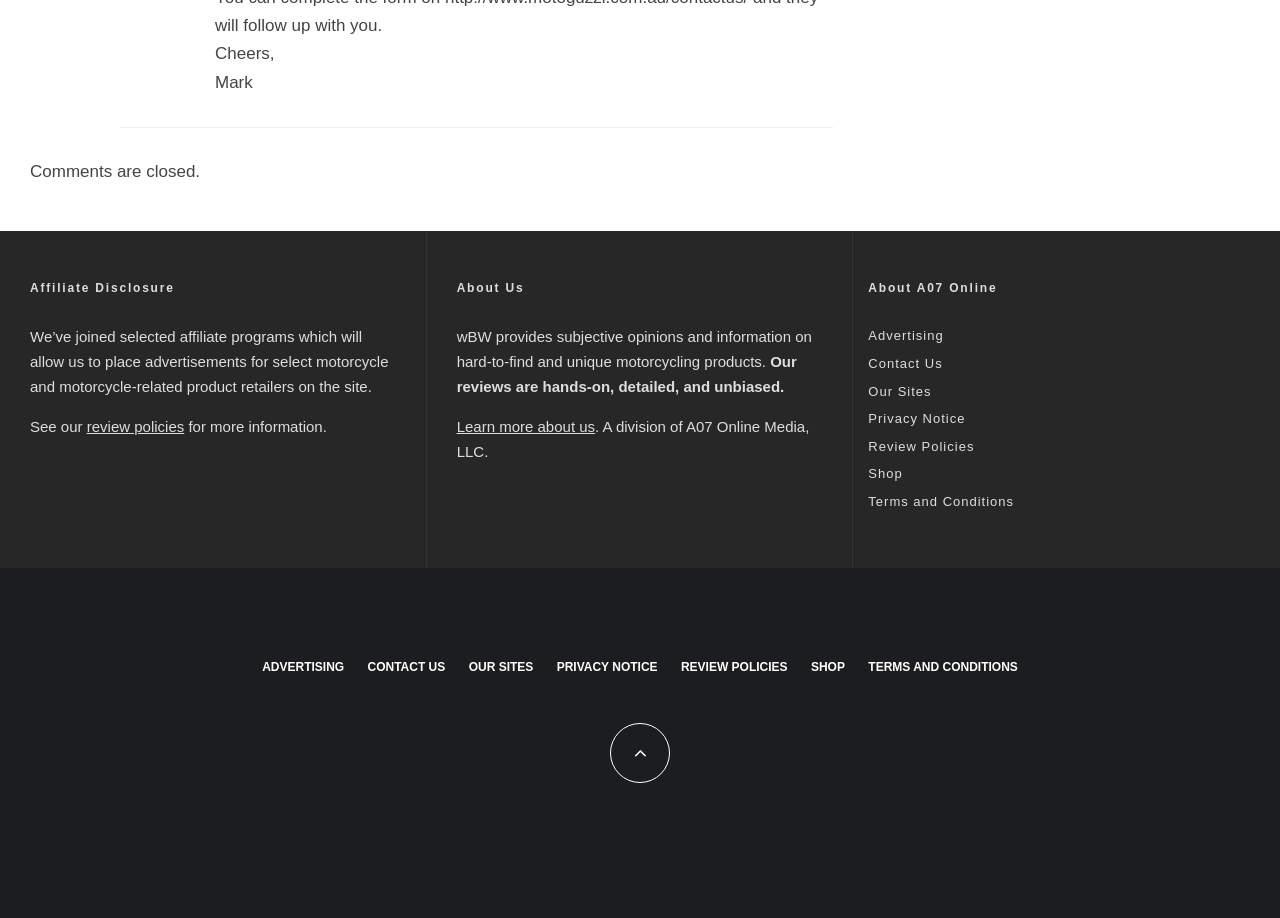Provide the bounding box coordinates in the format (top-left x, top-left y, bottom-right x, bottom-right y). All values are floating point numbers between 0 and 1. Determine the bounding box coordinate of the UI element described as: Shop

[0.634, 0.717, 0.66, 0.739]